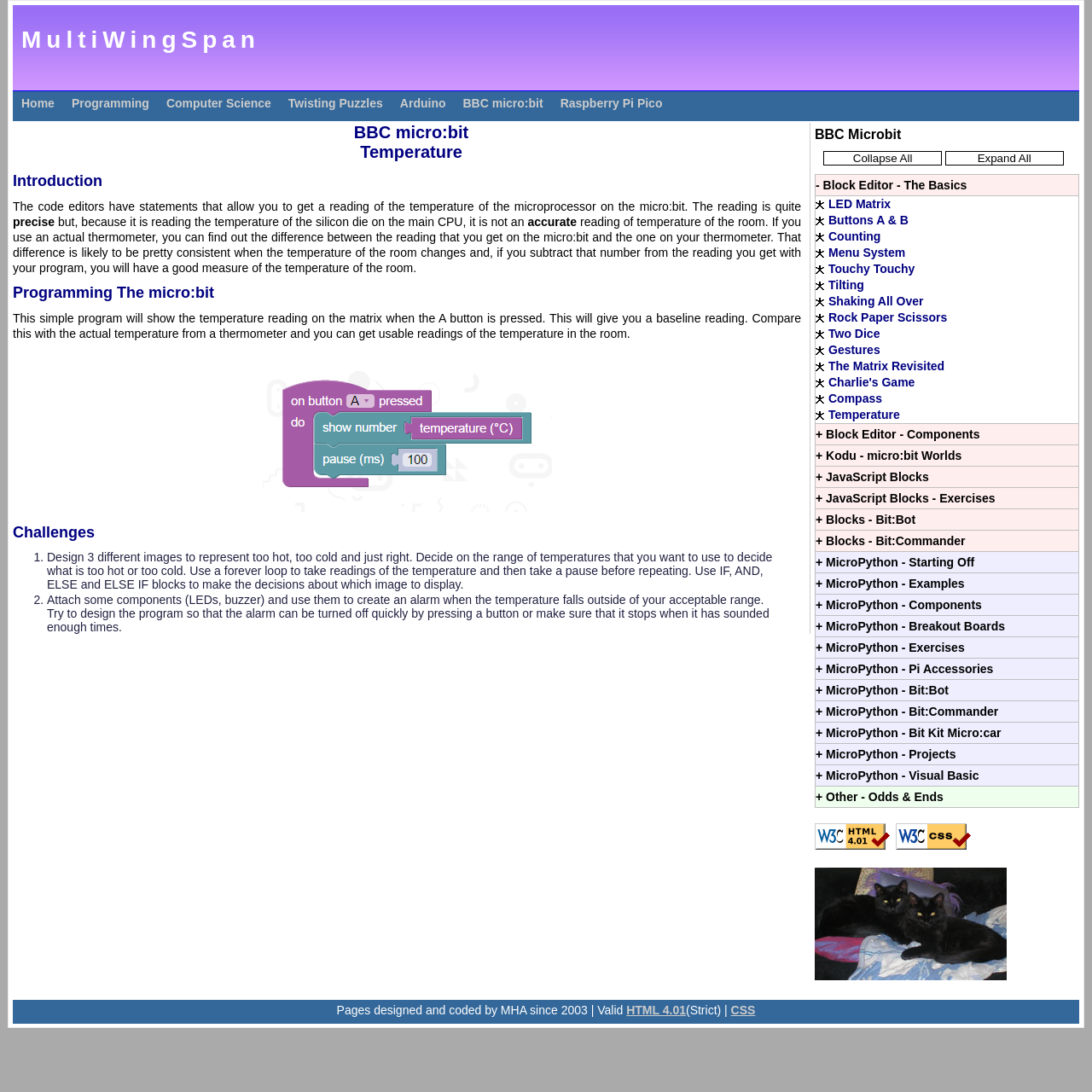Could you provide the bounding box coordinates for the portion of the screen to click to complete this instruction: "View the 'LED Matrix' tutorial"?

[0.759, 0.18, 0.816, 0.193]